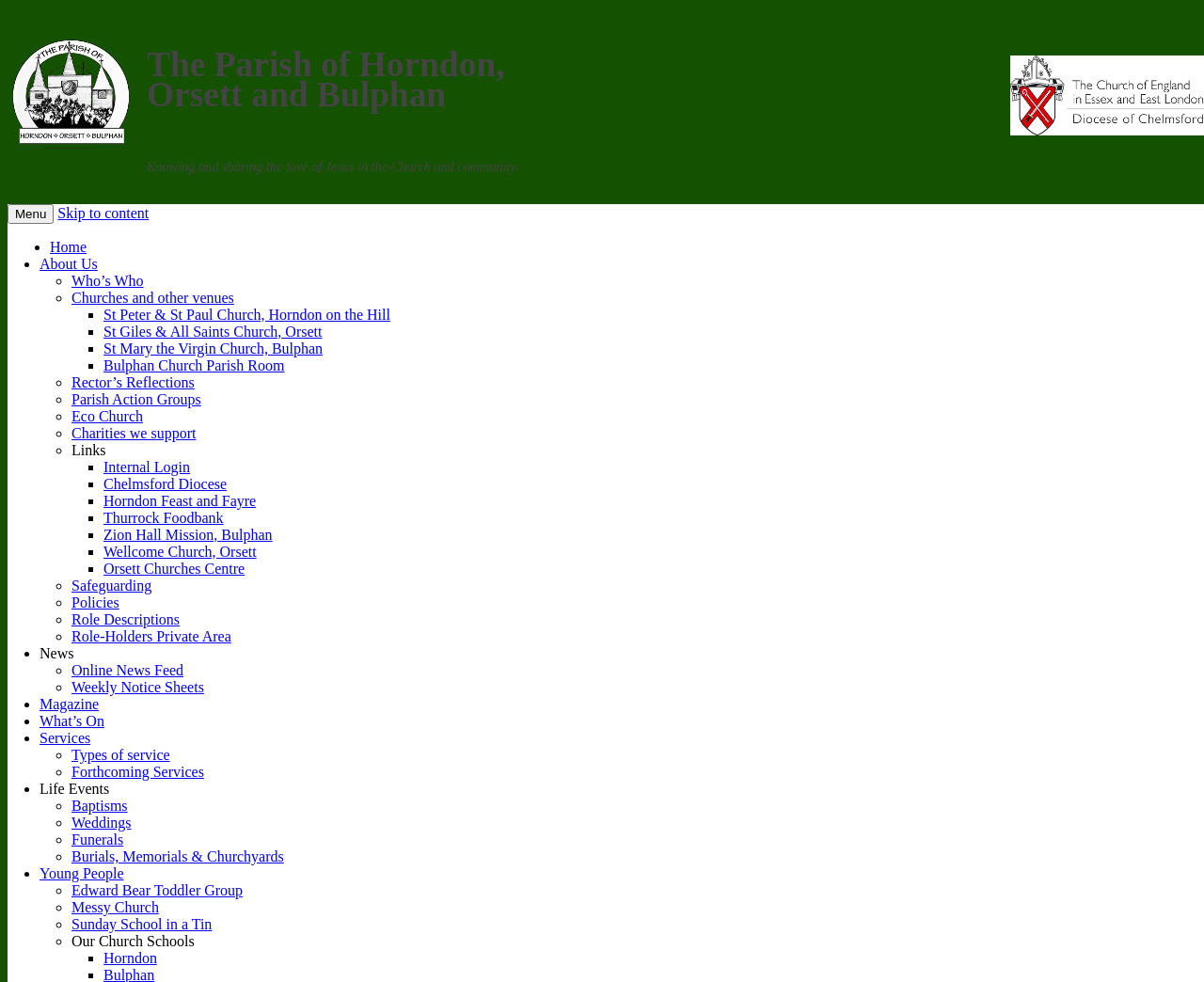Using the information shown in the image, answer the question with as much detail as possible: What is the purpose of the 'Menu' button?

I inferred this answer by considering the common functionality of a 'Menu' button on a website, which is to provide a way to navigate to different sections or pages of the website.